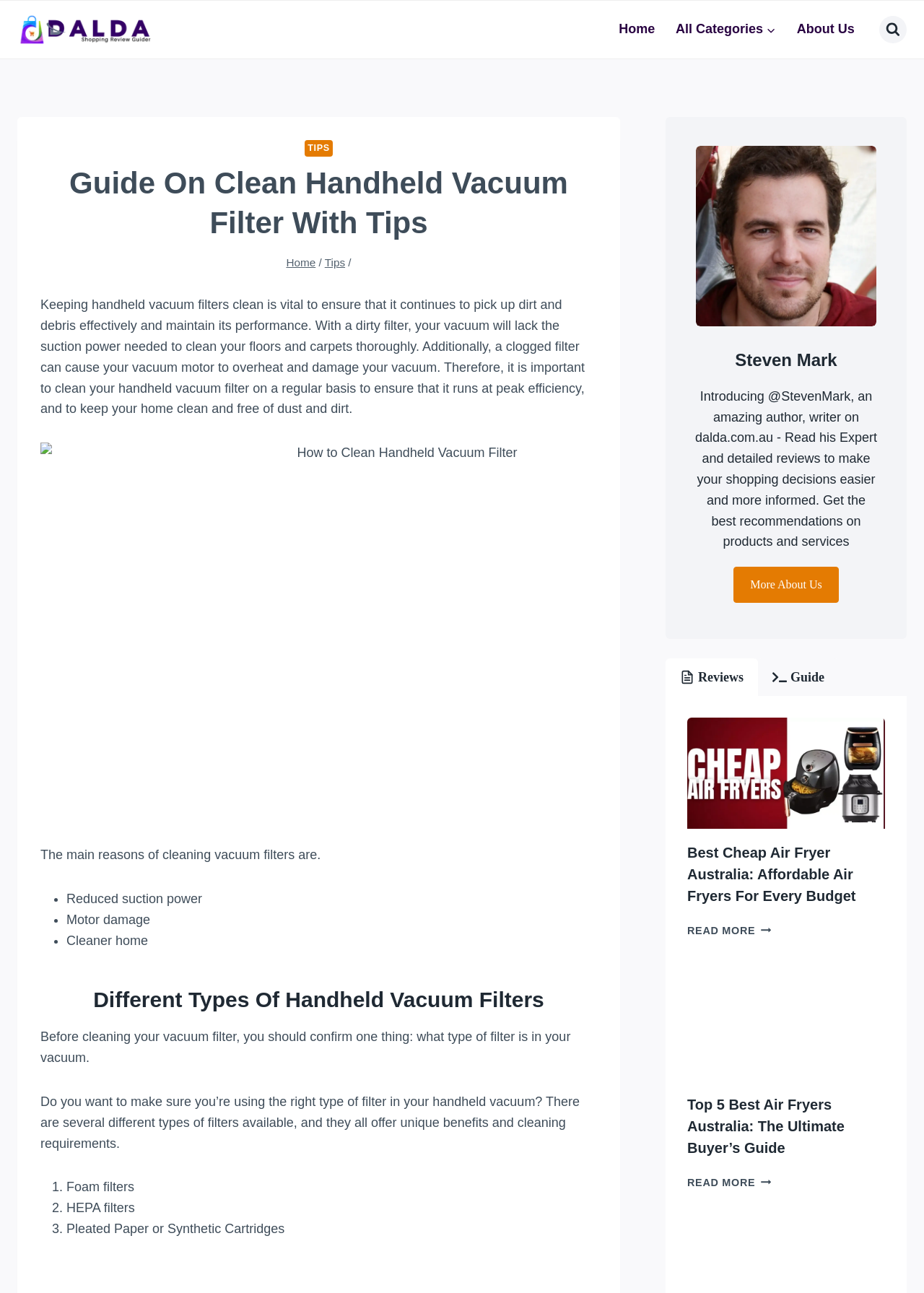Identify the bounding box coordinates of the clickable region required to complete the instruction: "Read more about the author". The coordinates should be given as four float numbers within the range of 0 and 1, i.e., [left, top, right, bottom].

[0.794, 0.438, 0.908, 0.466]